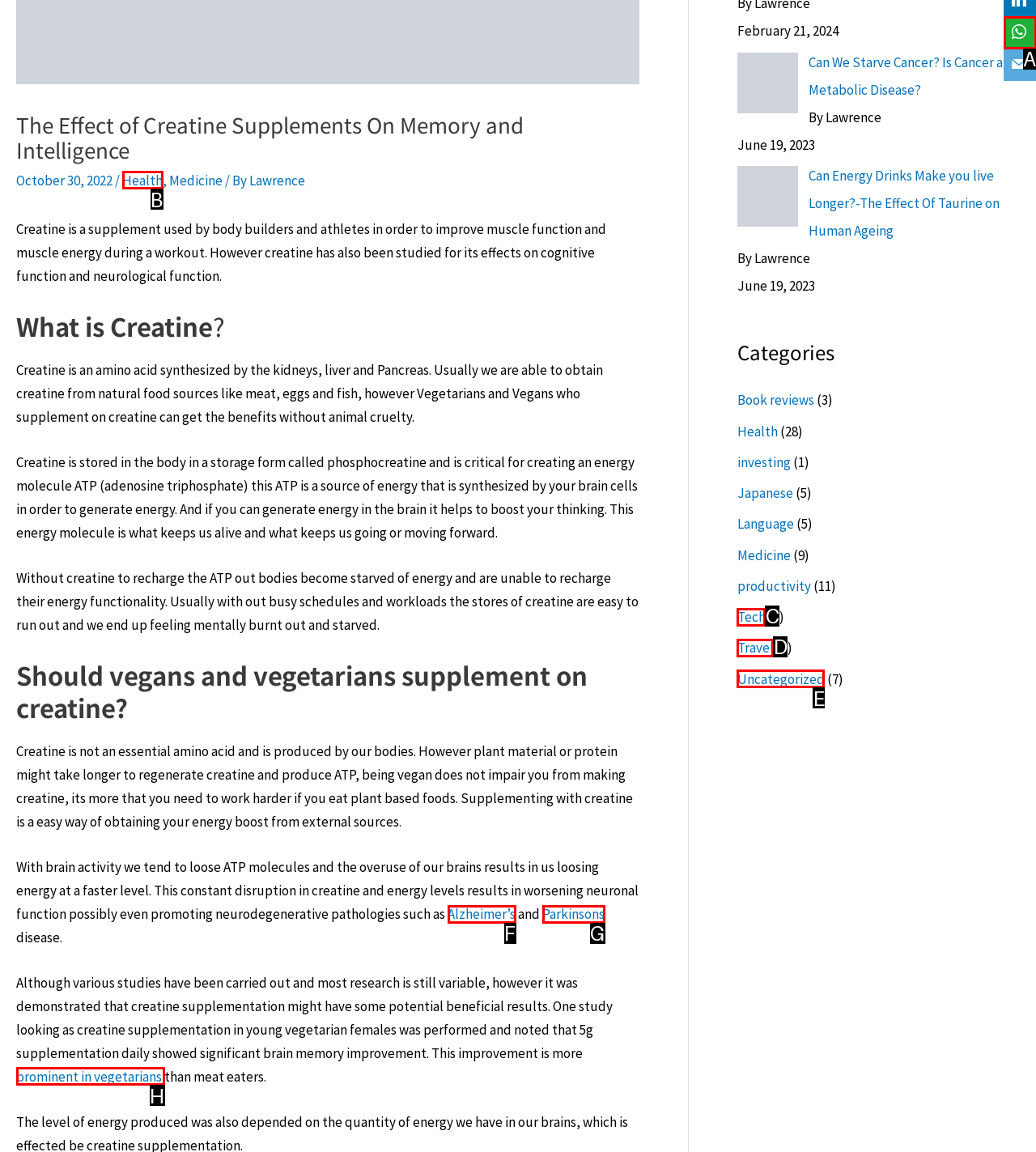Match the following description to a UI element: prominent in vegetarians
Provide the letter of the matching option directly.

H